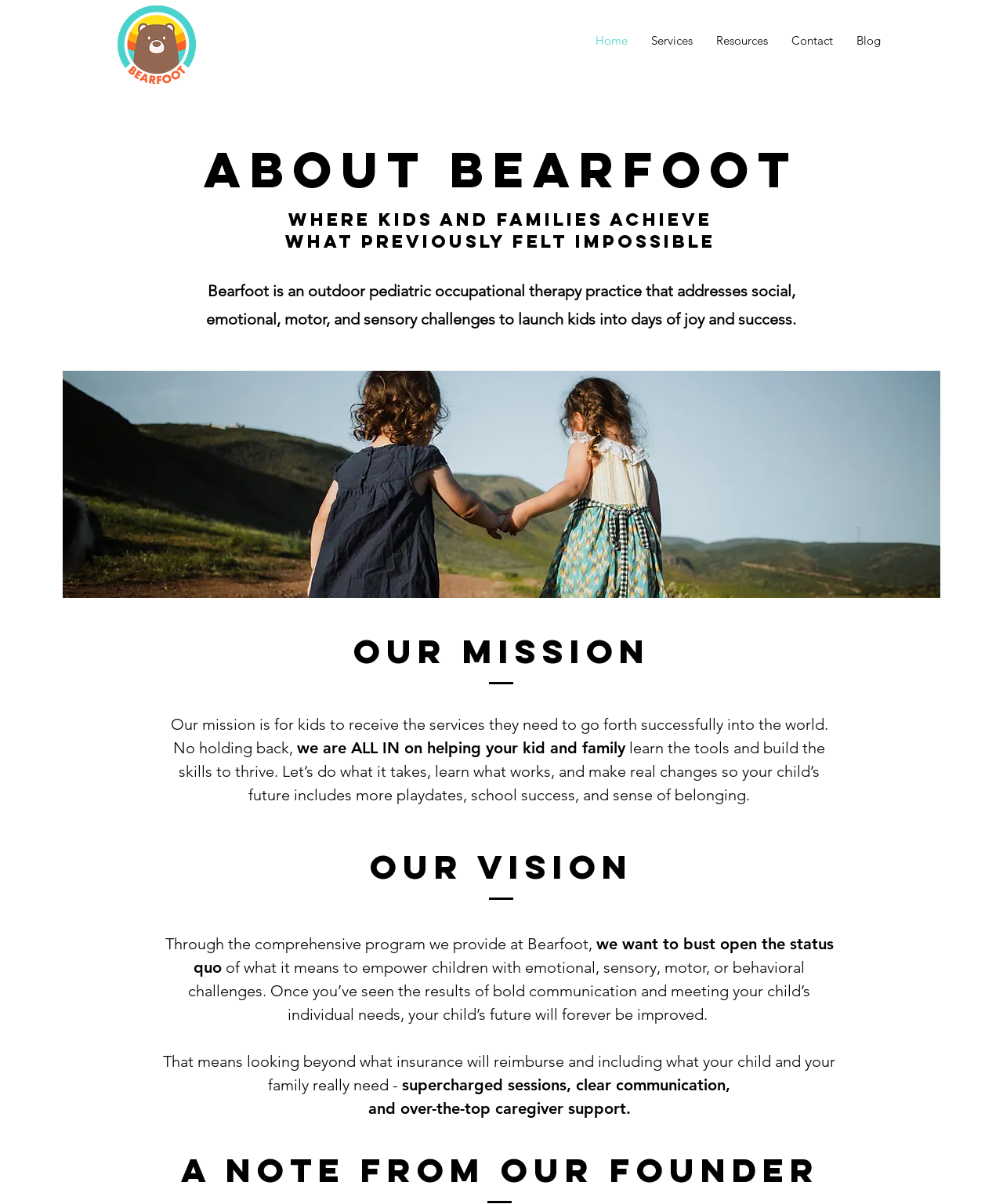What is the name of the occupational therapy practice?
Using the image, give a concise answer in the form of a single word or short phrase.

Bearfoot